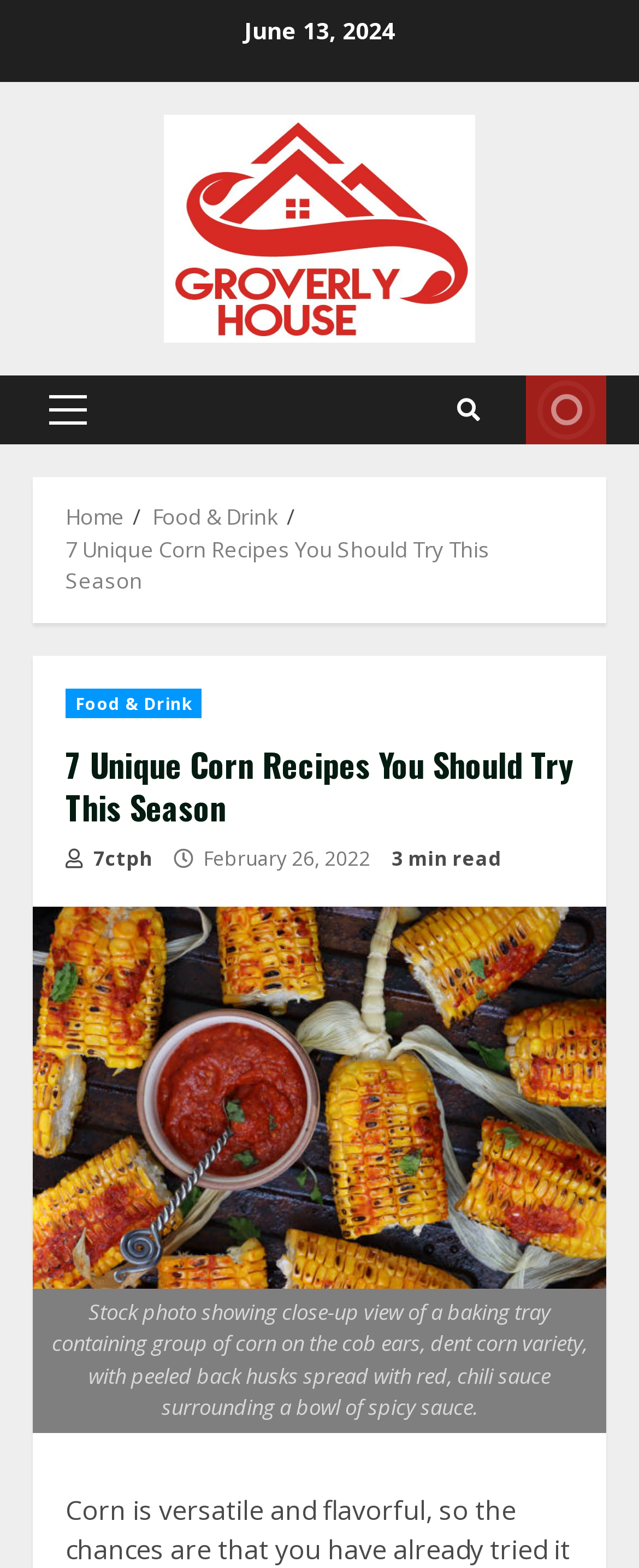Please determine the bounding box coordinates of the area that needs to be clicked to complete this task: 'Click on the 'LIVE' link'. The coordinates must be four float numbers between 0 and 1, formatted as [left, top, right, bottom].

[0.823, 0.239, 0.949, 0.283]